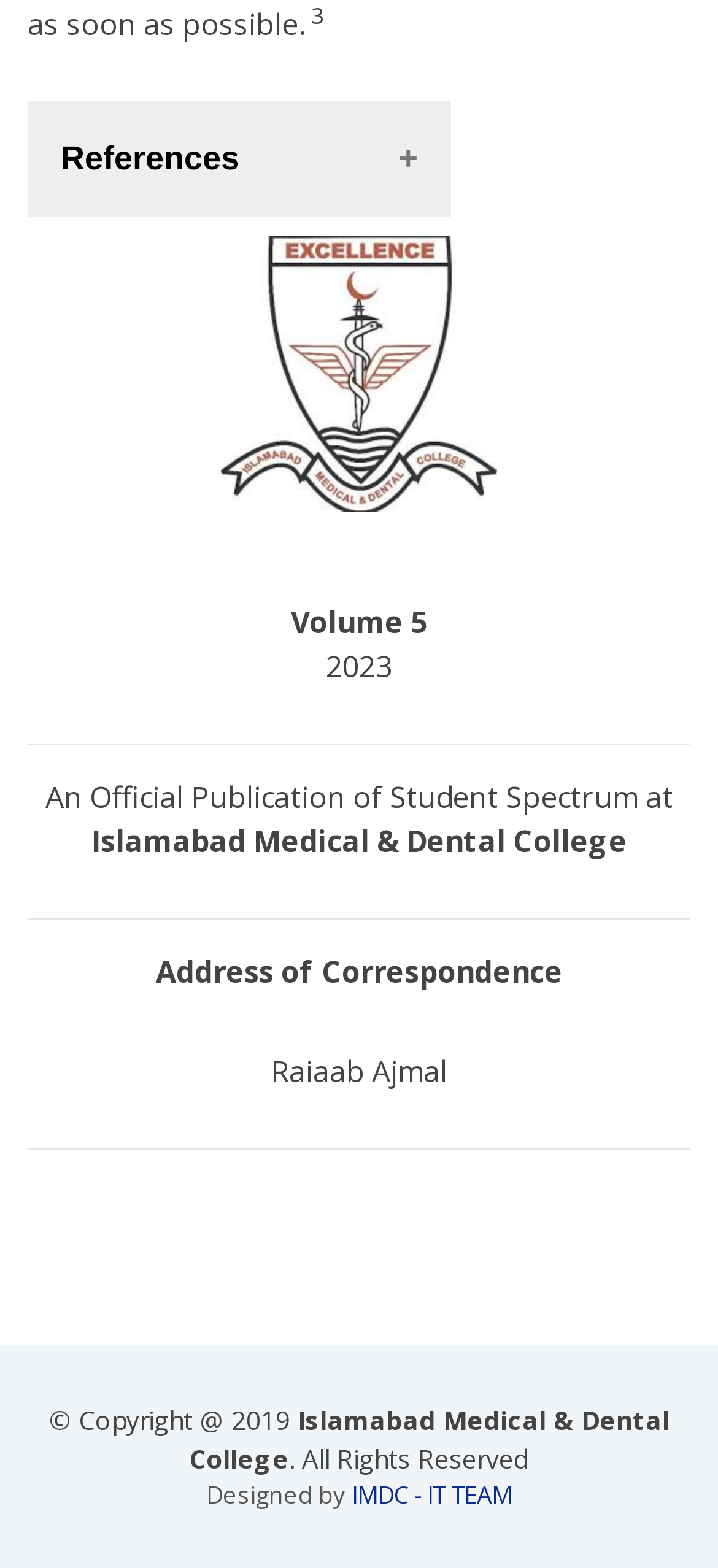Find the bounding box of the UI element described as: "References". The bounding box coordinates should be given as four float values between 0 and 1, i.e., [left, top, right, bottom].

[0.038, 0.064, 0.628, 0.138]